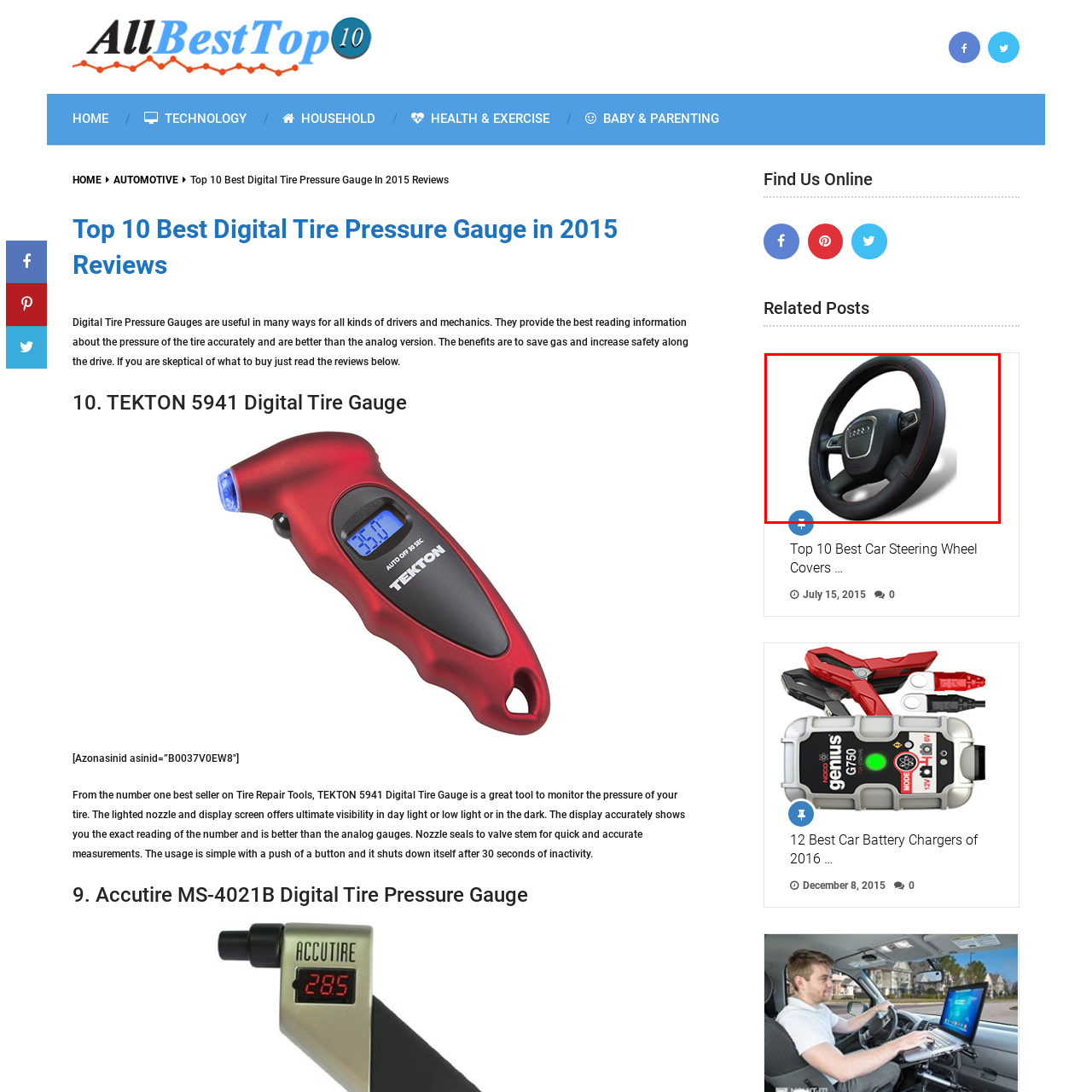What is the primary purpose of the steering wheel cover?
Look closely at the portion of the image highlighted by the red bounding box and provide a comprehensive answer to the question.

According to the caption, the steering wheel cover is designed to 'enhance the look and feel of your vehicle's interior', which suggests that its primary purpose is to improve the aesthetic and tactile experience of the vehicle's interior.